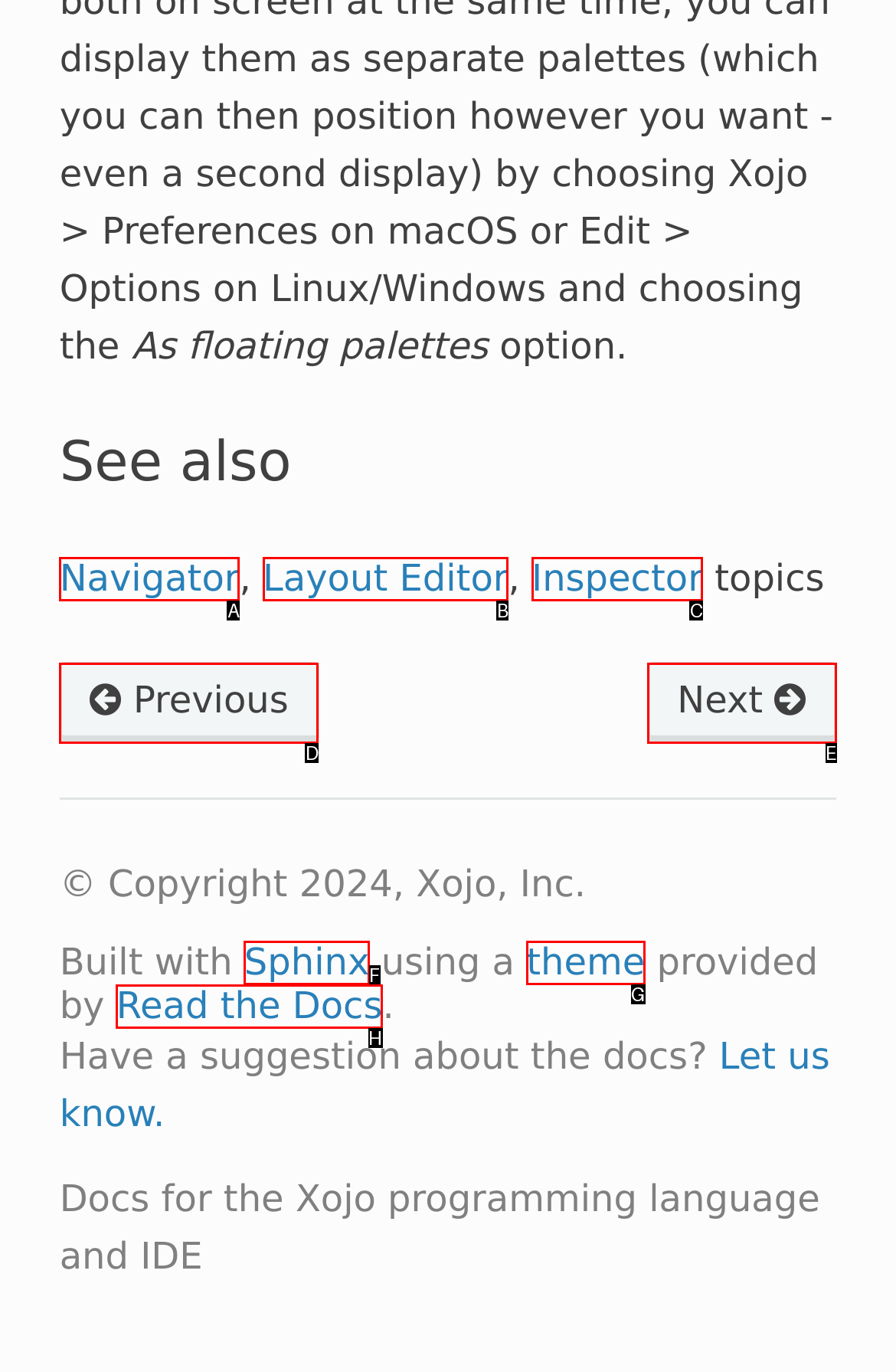From the choices given, find the HTML element that matches this description: Previous. Answer with the letter of the selected option directly.

D